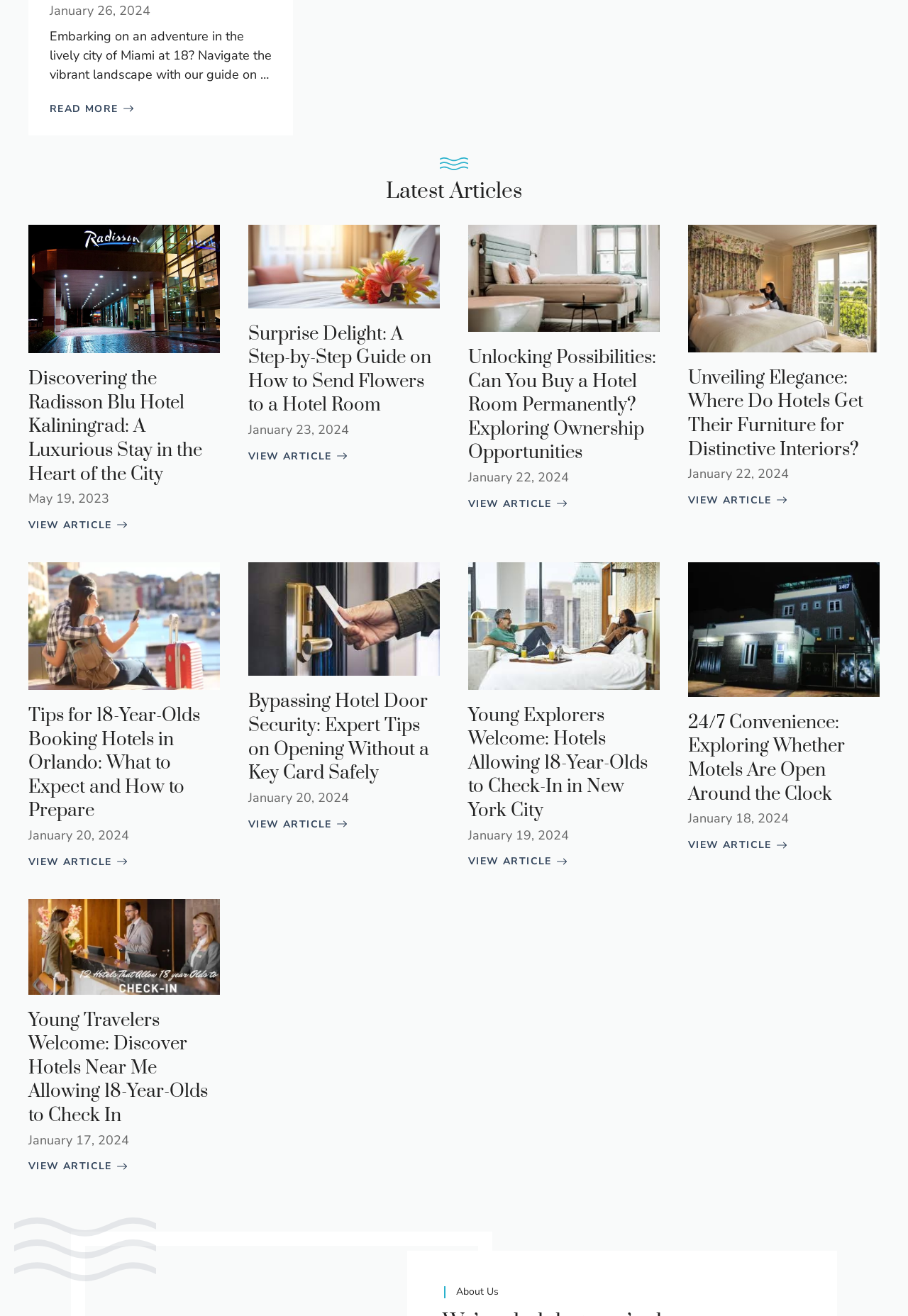Bounding box coordinates are specified in the format (top-left x, top-left y, bottom-right x, bottom-right y). All values are floating point numbers bounded between 0 and 1. Please provide the bounding box coordinate of the region this sentence describes: View Article

[0.516, 0.377, 0.624, 0.388]